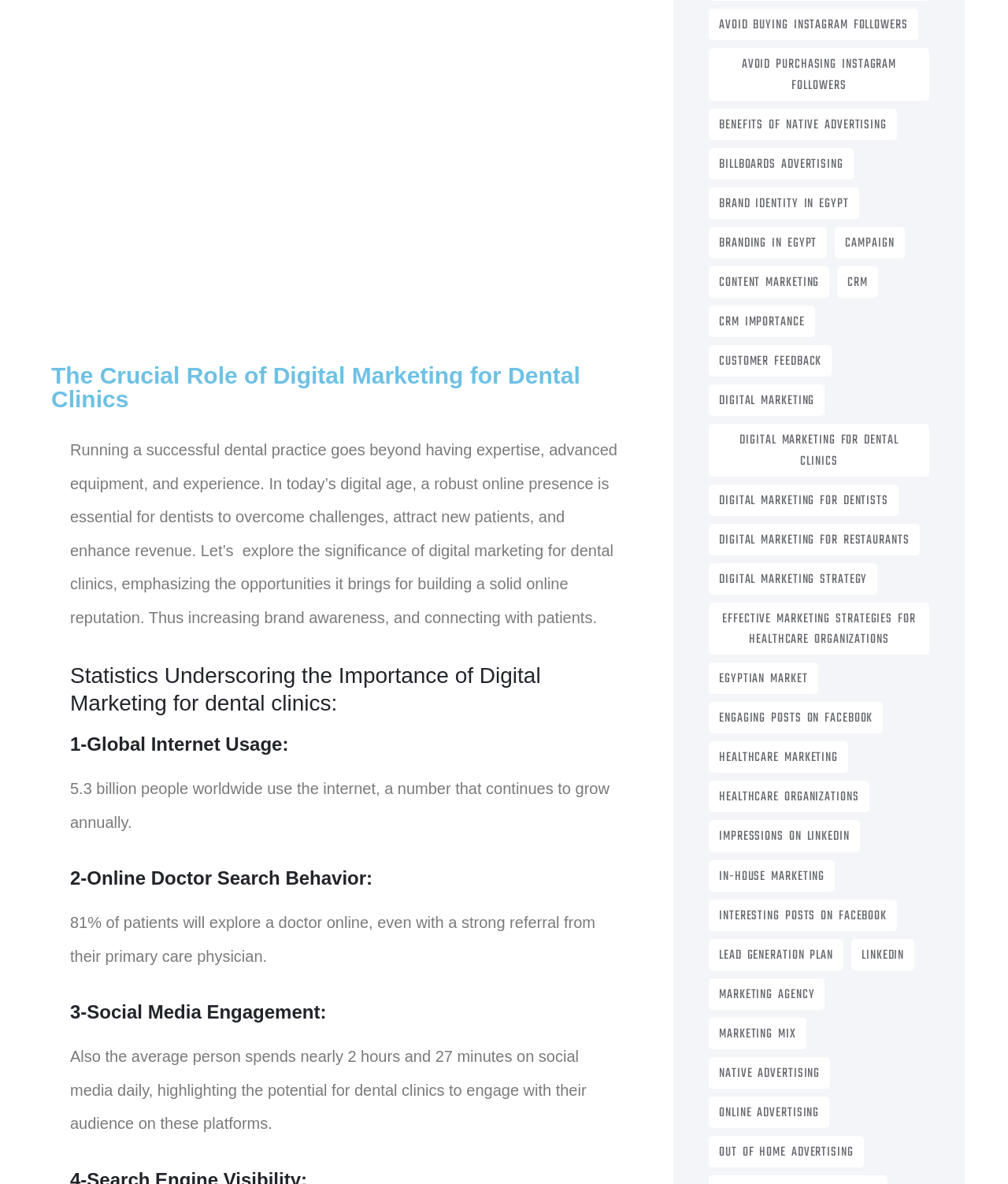Pinpoint the bounding box coordinates of the clickable area needed to execute the instruction: "Learn about 'Statistics Underscoring the Importance of Digital Marketing for dental clinics:'". The coordinates should be specified as four float numbers between 0 and 1, i.e., [left, top, right, bottom].

[0.07, 0.559, 0.618, 0.606]